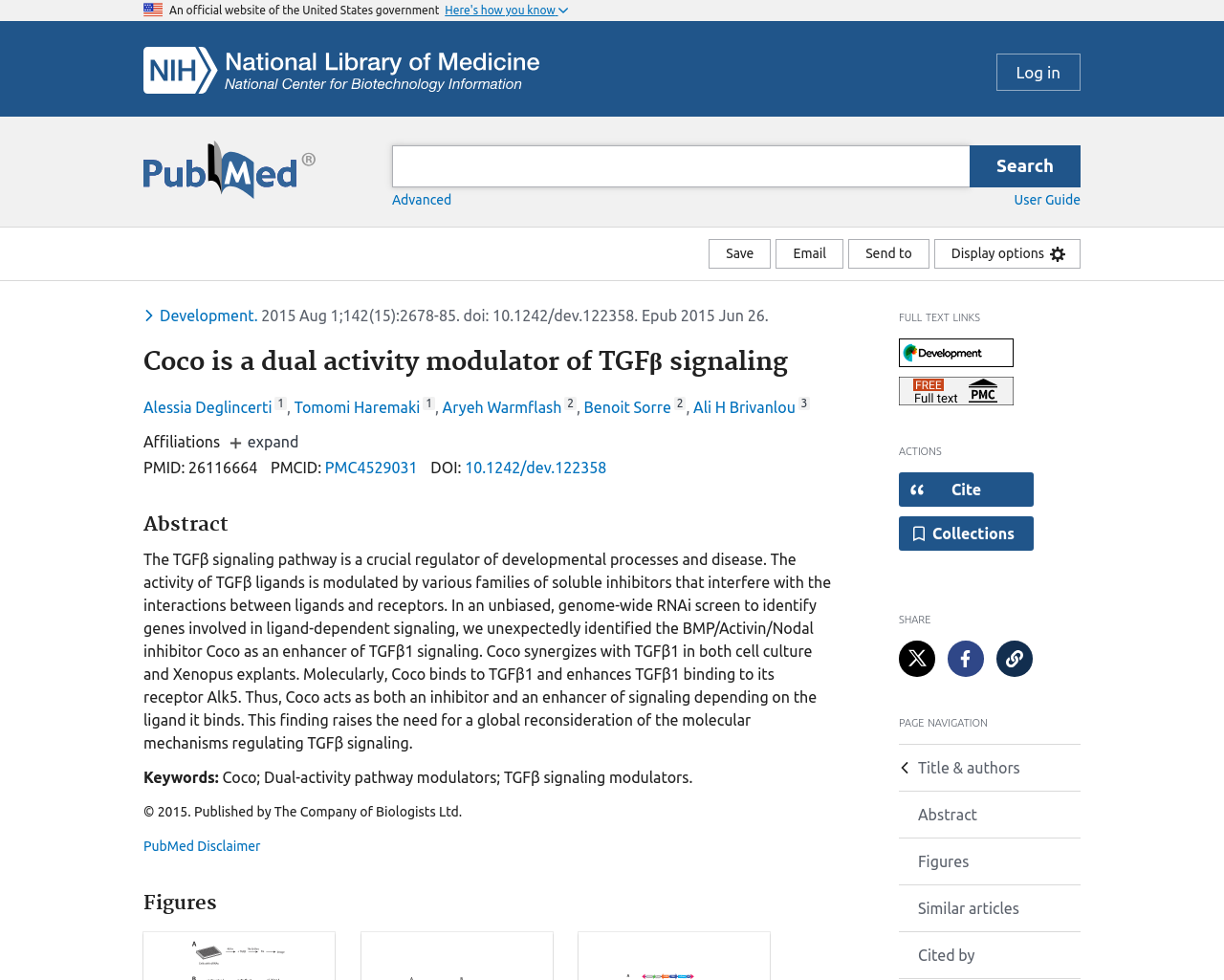Using the image as a reference, answer the following question in as much detail as possible:
What is the purpose of the 'Save' button?

The 'Save' button is a button element with a bounding box coordinate of [0.579, 0.244, 0.63, 0.274]. It is part of the 'save, email, send to' region and is used to save the article in MyNCBI collections.